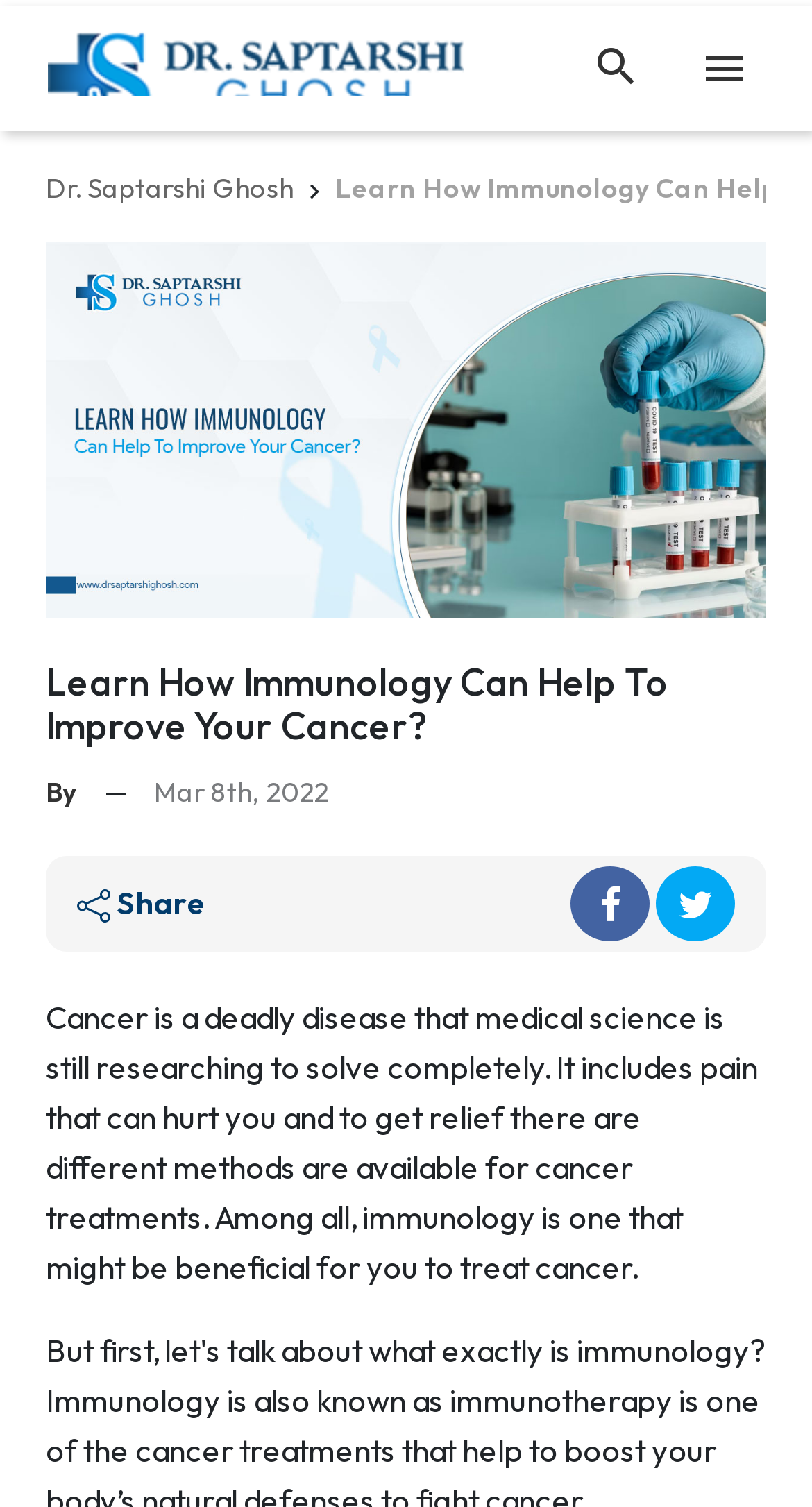Identify the bounding box of the UI element described as follows: "alt="Logo"". Provide the coordinates as four float numbers in the range of 0 to 1 [left, top, right, bottom].

[0.059, 0.015, 0.572, 0.08]